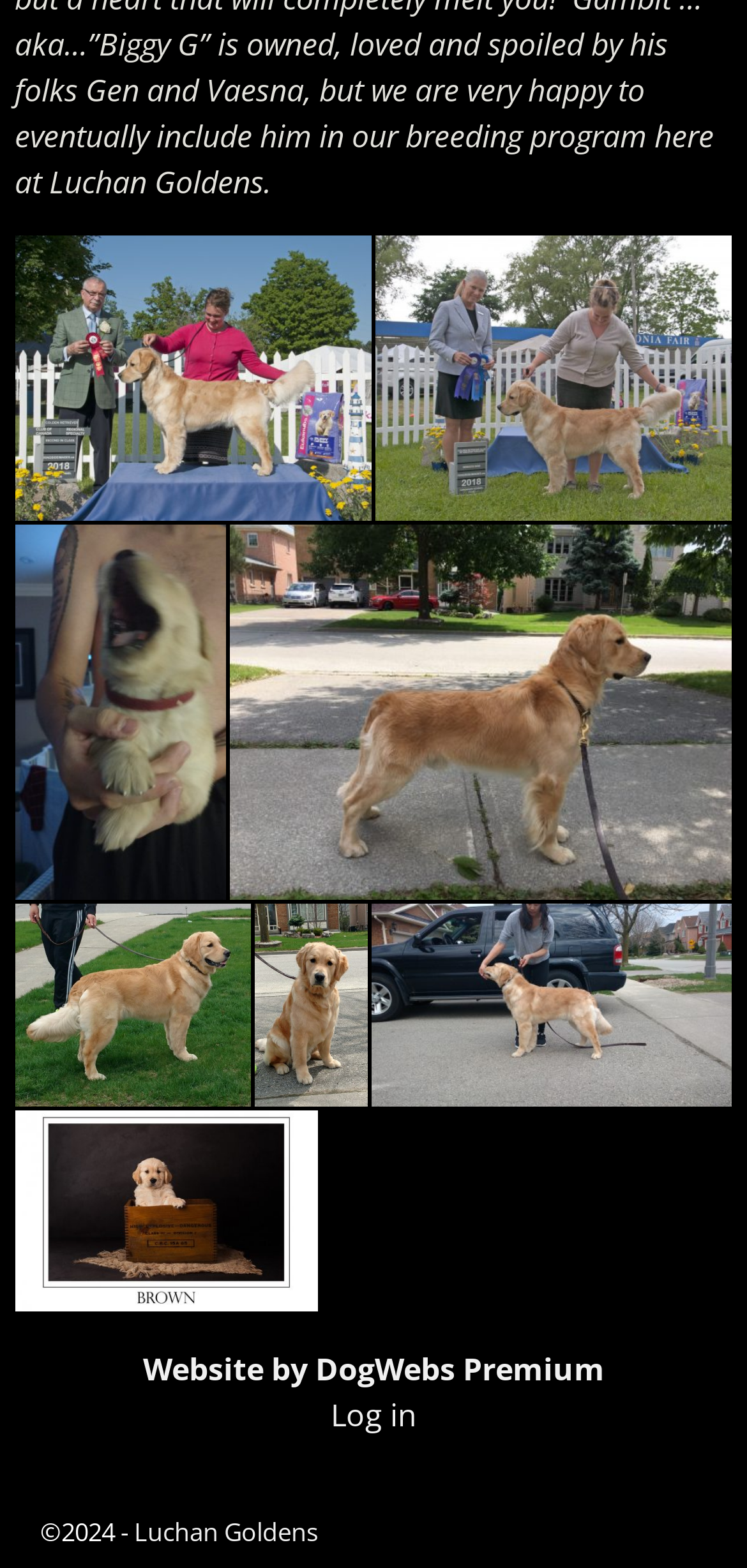Please specify the bounding box coordinates in the format (top-left x, top-left y, bottom-right x, bottom-right y), with all values as floating point numbers between 0 and 1. Identify the bounding box of the UI element described by: Website by DogWebs Premium

[0.191, 0.86, 0.809, 0.887]